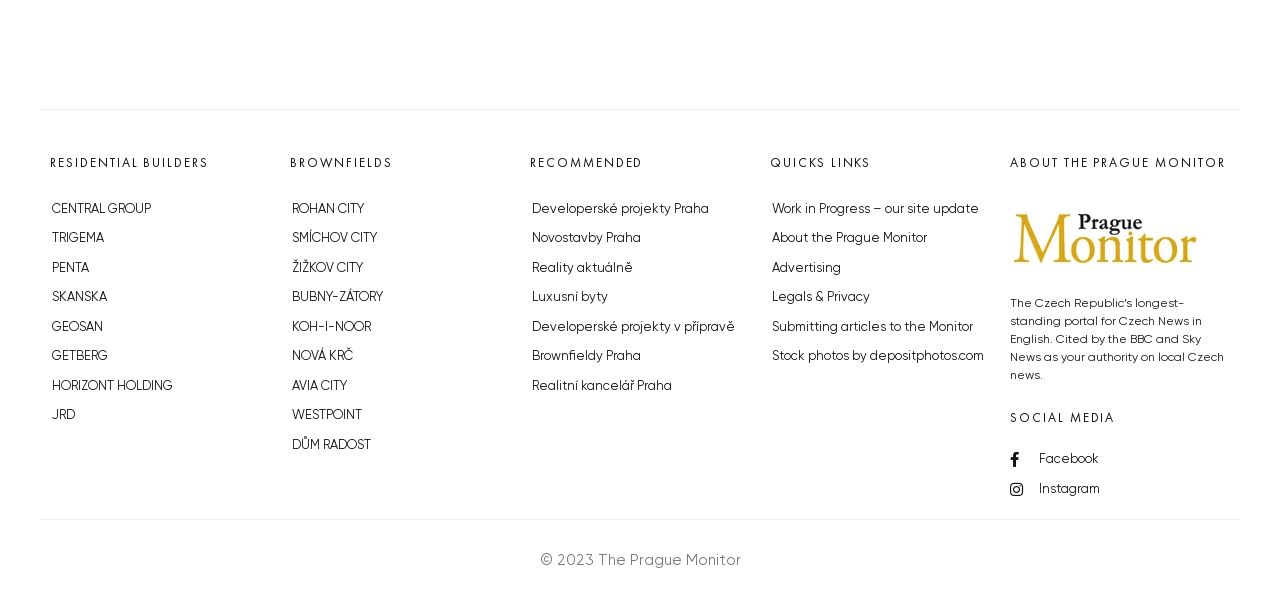What is the name of the portal mentioned in the 'ABOUT THE PRAGUE MONITOR' section?
Look at the image and respond to the question as thoroughly as possible.

The static text in the 'ABOUT THE PRAGUE MONITOR' section mentions 'The Czech Republic’s longest-standing portal for Czech News in English', which is referred to as 'The Prague Monitor'.